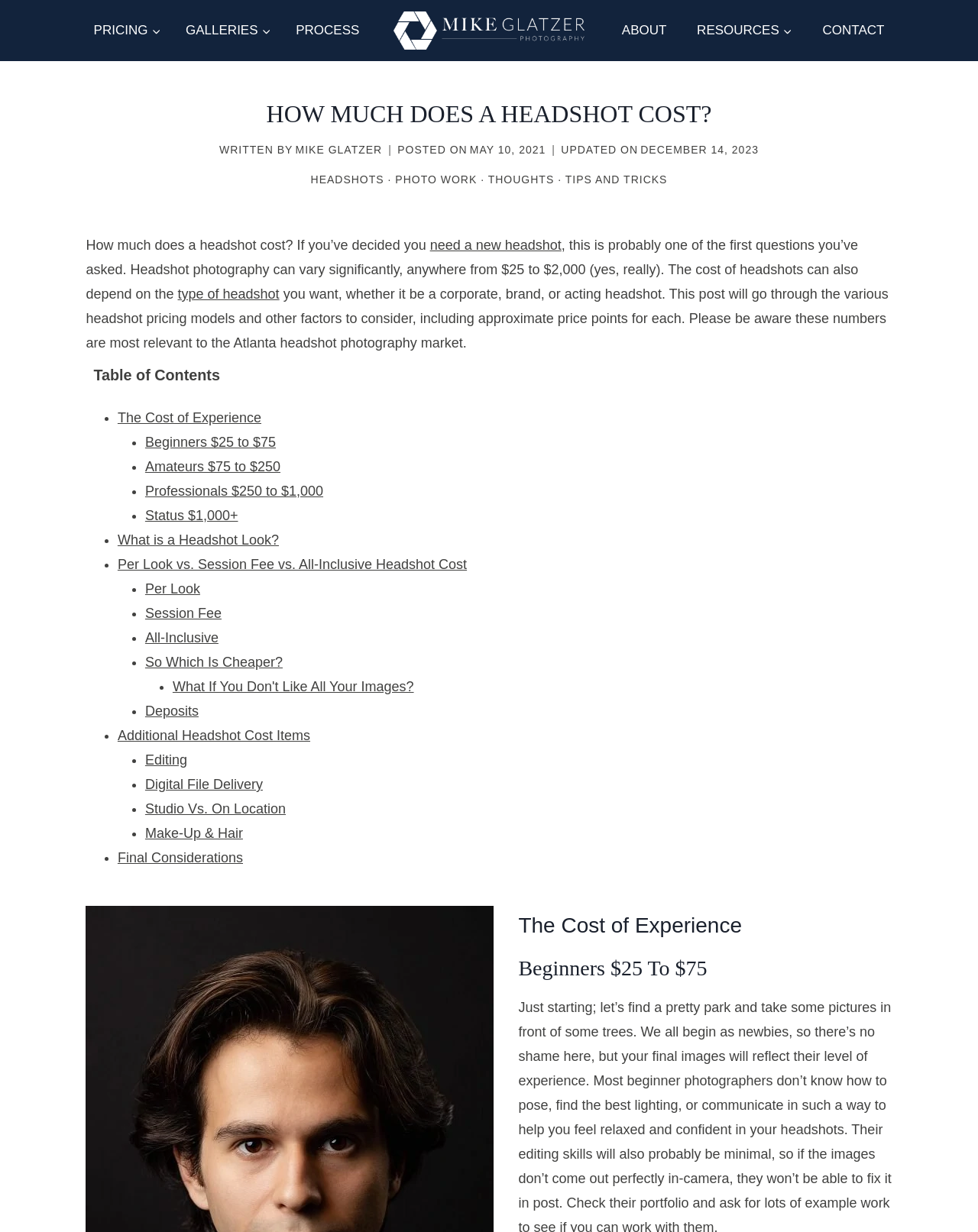Analyze the image and give a detailed response to the question:
Who wrote the post?

The author of the post is mentioned in the header section of the webpage, specifically in the link element with text 'MIKE GLATZER'. This link is located below the heading 'HOW MUCH DOES A HEADSHOT COST?'.